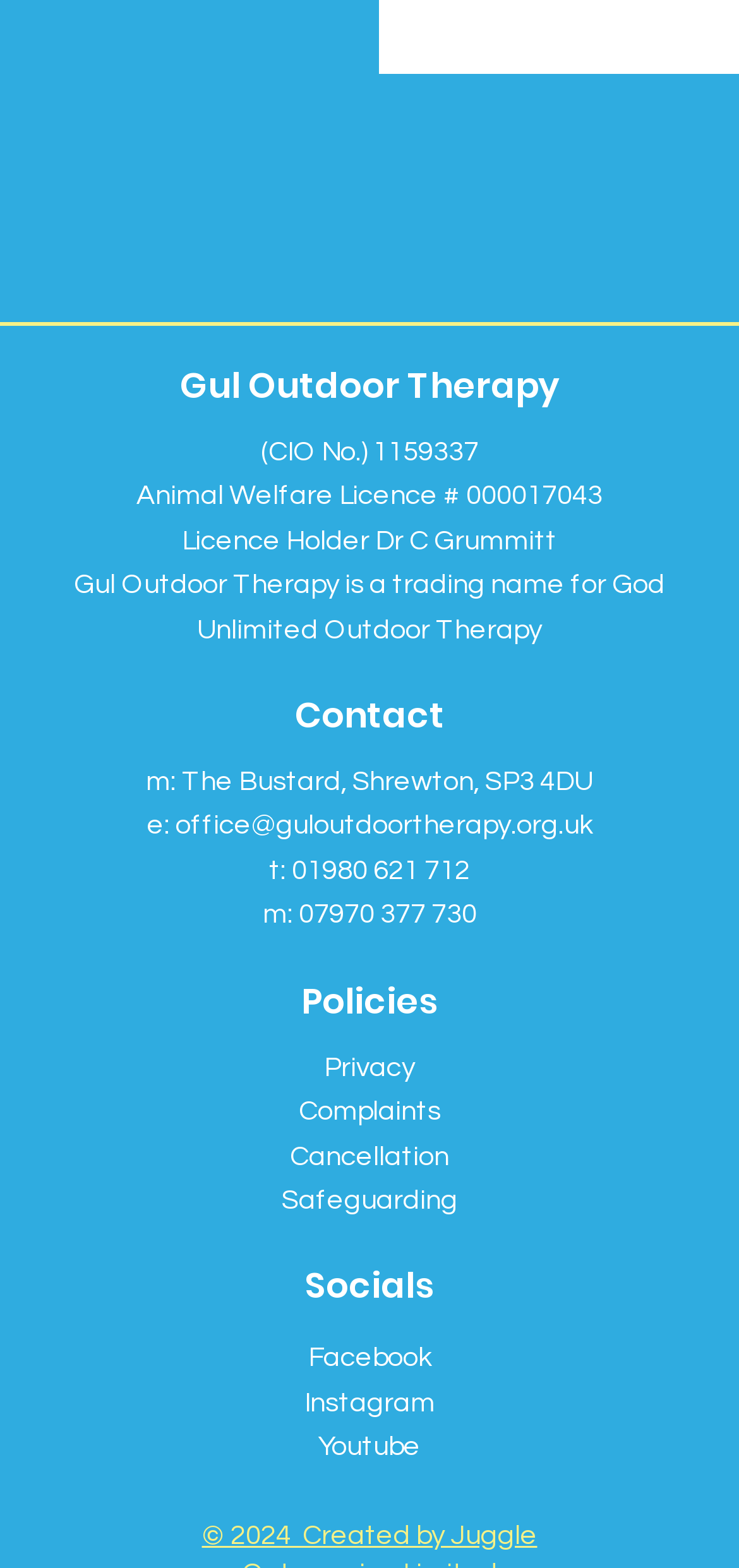What is the licence number of the organization?
Using the image as a reference, answer with just one word or a short phrase.

000017043